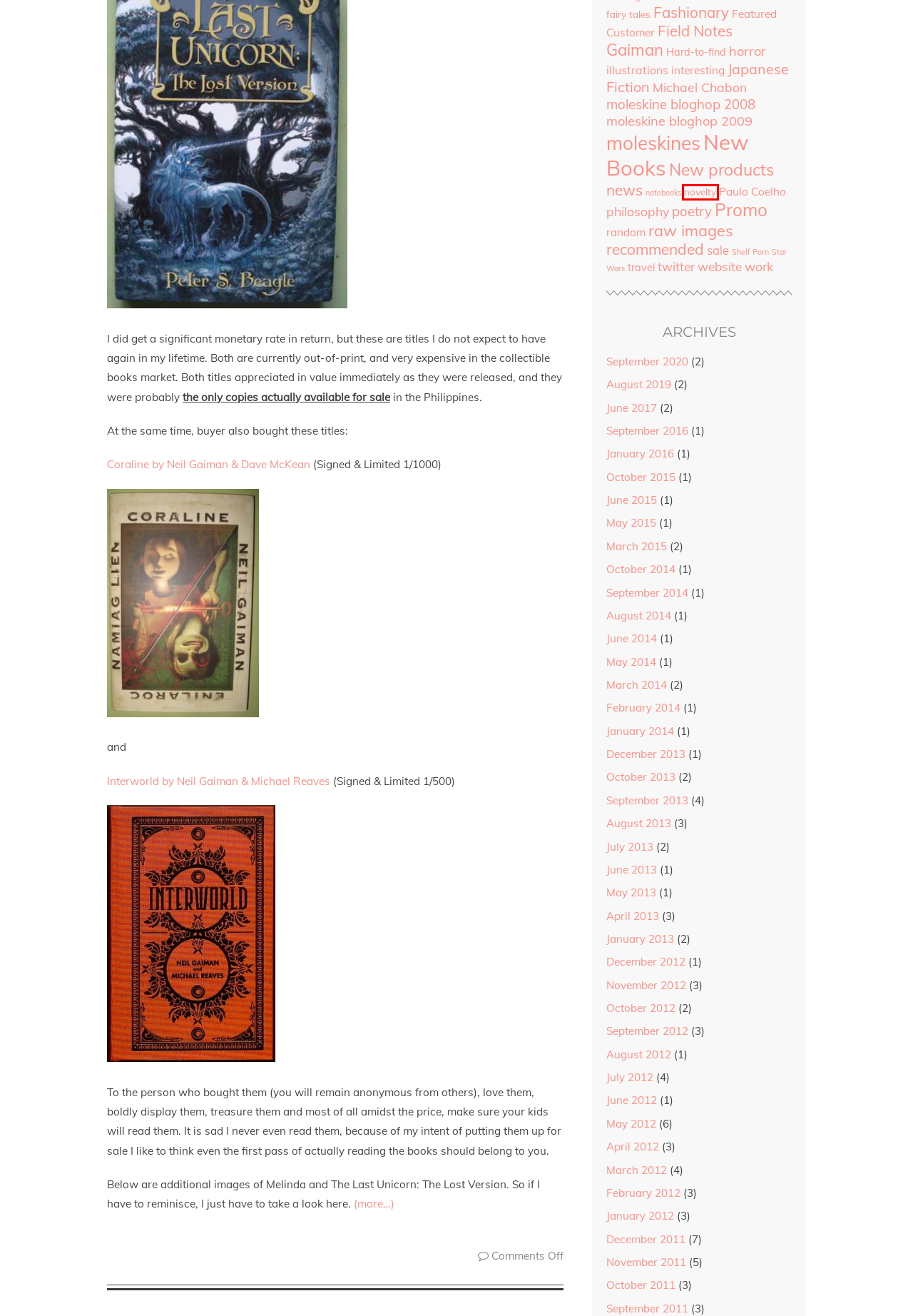You are provided with a screenshot of a webpage that includes a red rectangle bounding box. Please choose the most appropriate webpage description that matches the new webpage after clicking the element within the red bounding box. Here are the candidates:
A. September 2014 - Avalon.ph Blog
B. August 2019 - Avalon.ph Blog
C. philosophy Archives - Avalon.ph Blog
D. June 2013 - Avalon.ph Blog
E. poetry Archives - Avalon.ph Blog
F. novelty Archives - Avalon.ph Blog
G. July 2012 - Avalon.ph Blog
H. January 2016 - Avalon.ph Blog

F